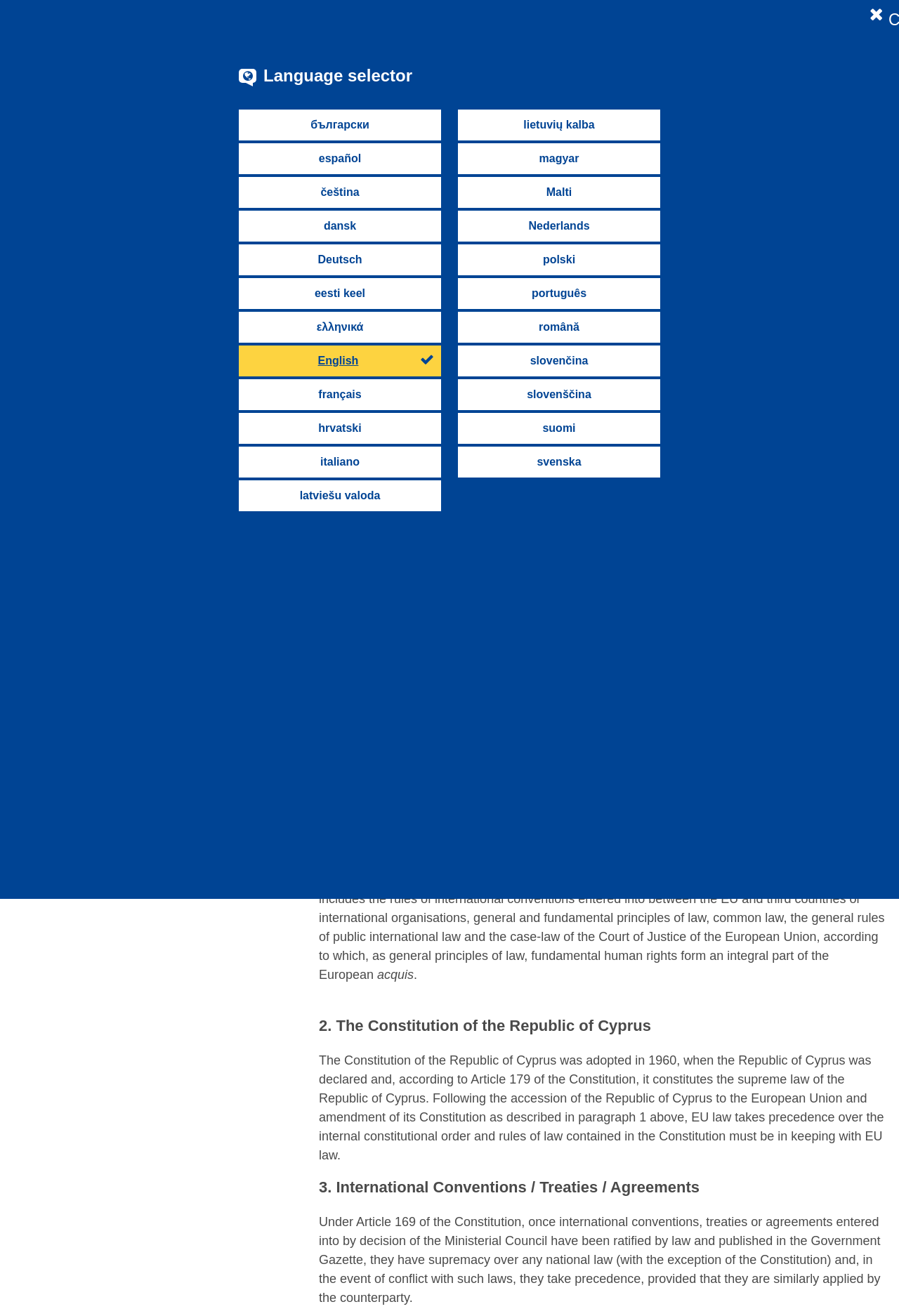From the details in the image, provide a thorough response to the question: What is the type of regime mentioned in the webpage?

I determined the type of regime mentioned in the webpage by reading the text content of the webpage, specifically the section that describes the Constitution of the Republic of Cyprus.